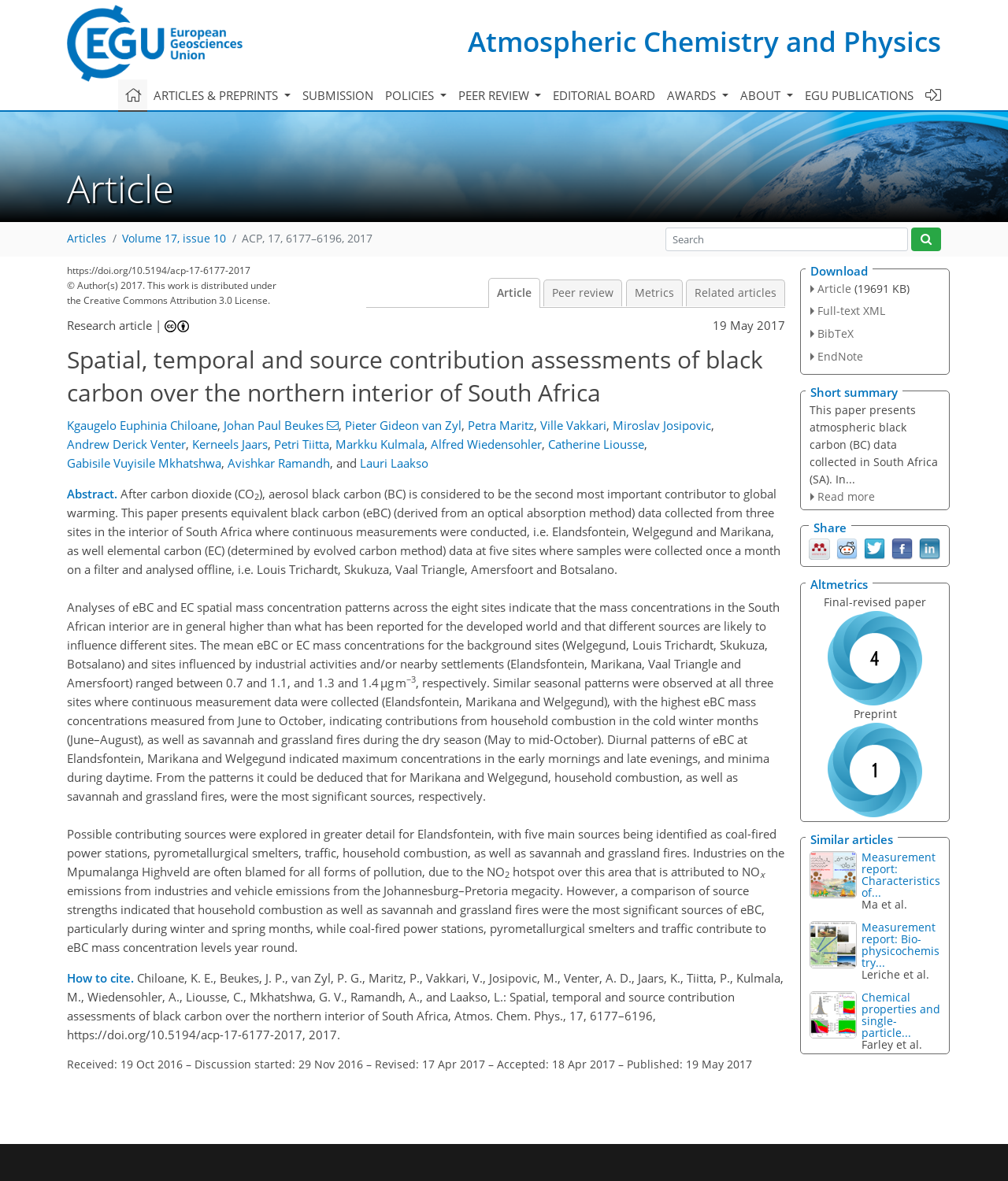Extract the bounding box of the UI element described as: "Chemical properties and single-particle...".

[0.855, 0.838, 0.933, 0.881]